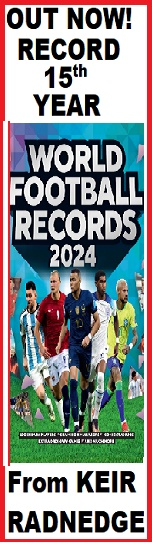Provide a comprehensive description of the image.

The image promotes the "World Football Records 2024," celebrating its 15th year of publication. Bold text at the top reads "OUT NOW! RECORD 15th YEAR," drawing attention to the significance of this milestone. The vibrant cover features well-known football players from various national teams, showcasing their dynamic poses in action. The title "WORLD FOOTBALL RECORDS 2024" is prominently displayed, signaling to fans and enthusiasts the comprehensive collection of records, statistics, and achievements in the world of football. The publication is credited to Keir Radnedge, highlighting his role as the editor or author. This image serves as an exciting announcement for football fans eager to discover the latest records in the sport.